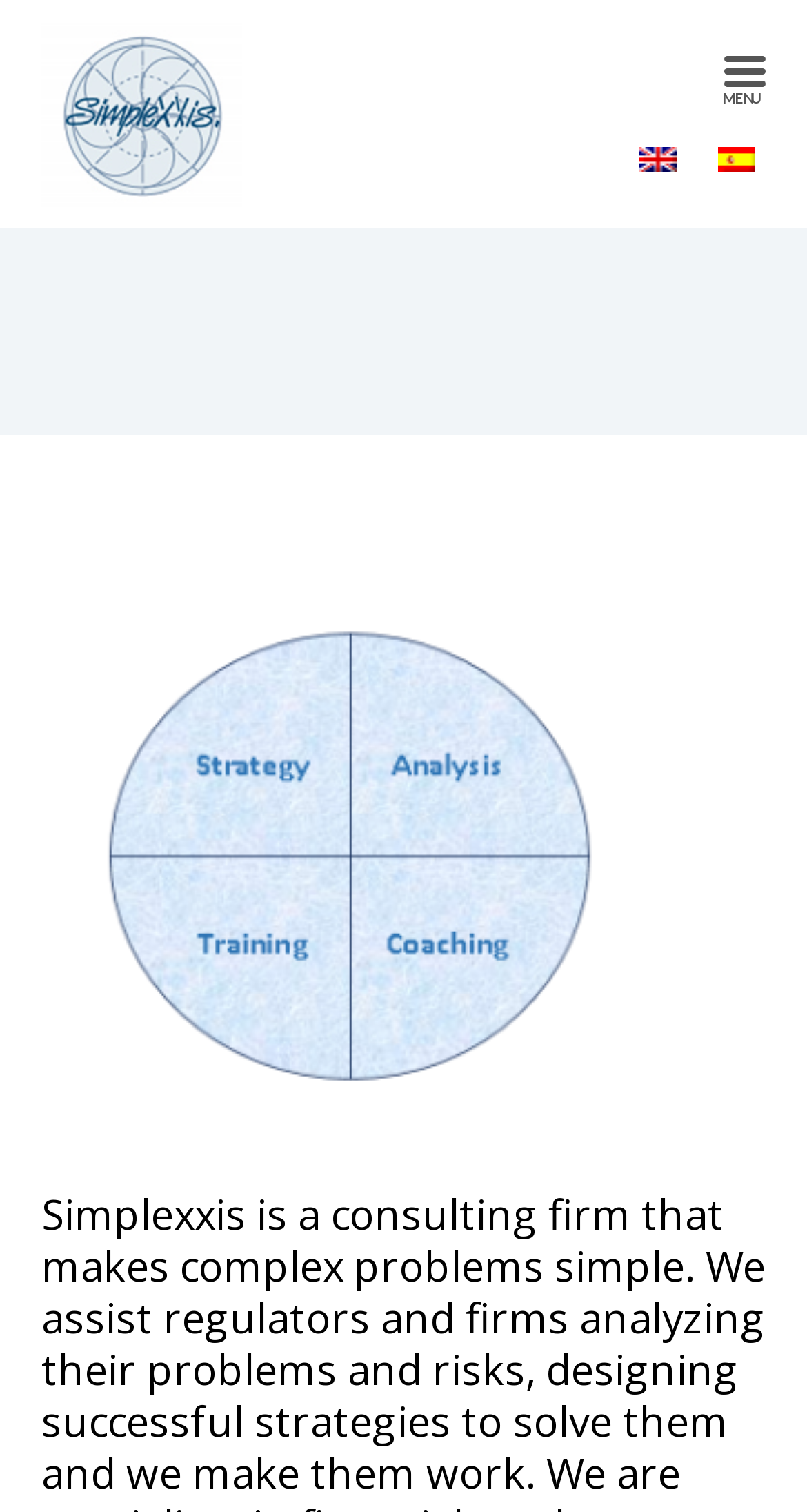Answer the question in a single word or phrase:
How many images are on the webpage?

5